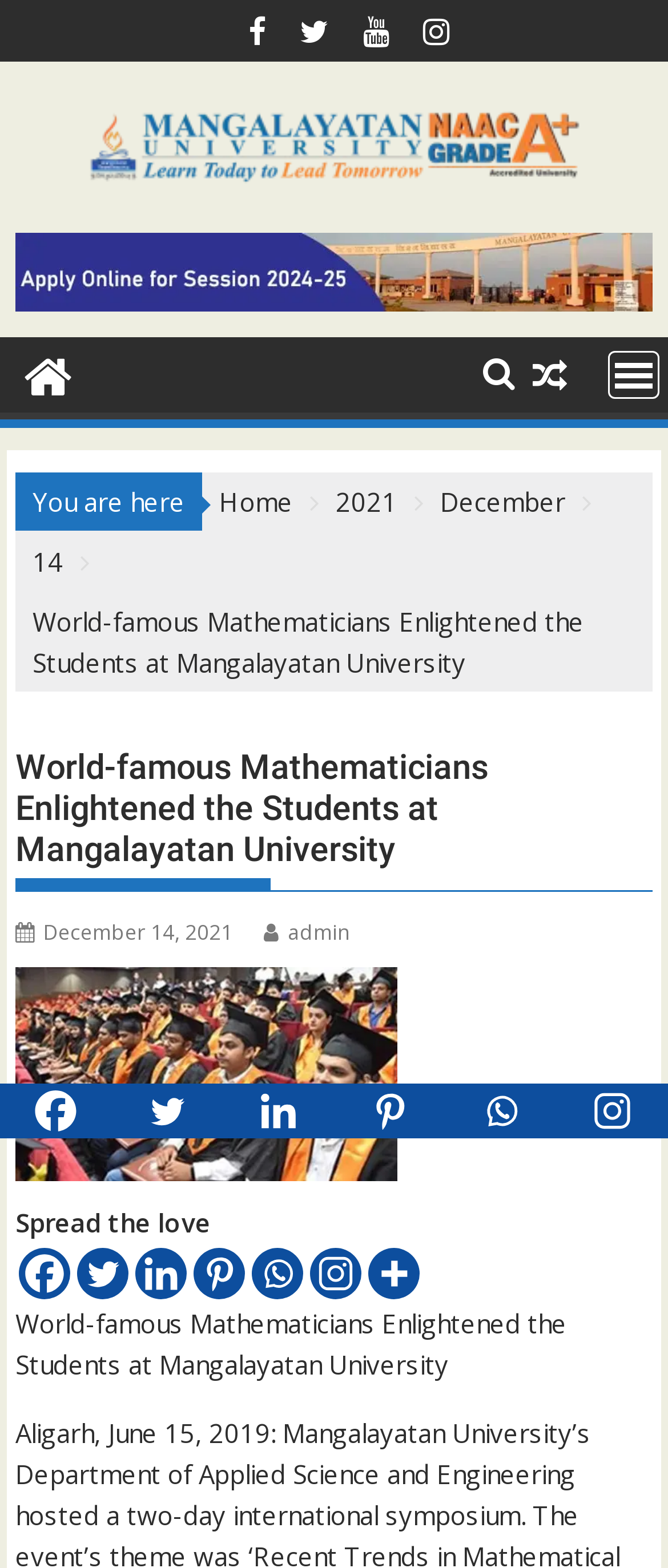How many images are there in the article?
Carefully examine the image and provide a detailed answer to the question.

I counted the number of images in the article by looking at the image elements, one of which is located above the article text and another one is located in the social media link 'Instagram'.